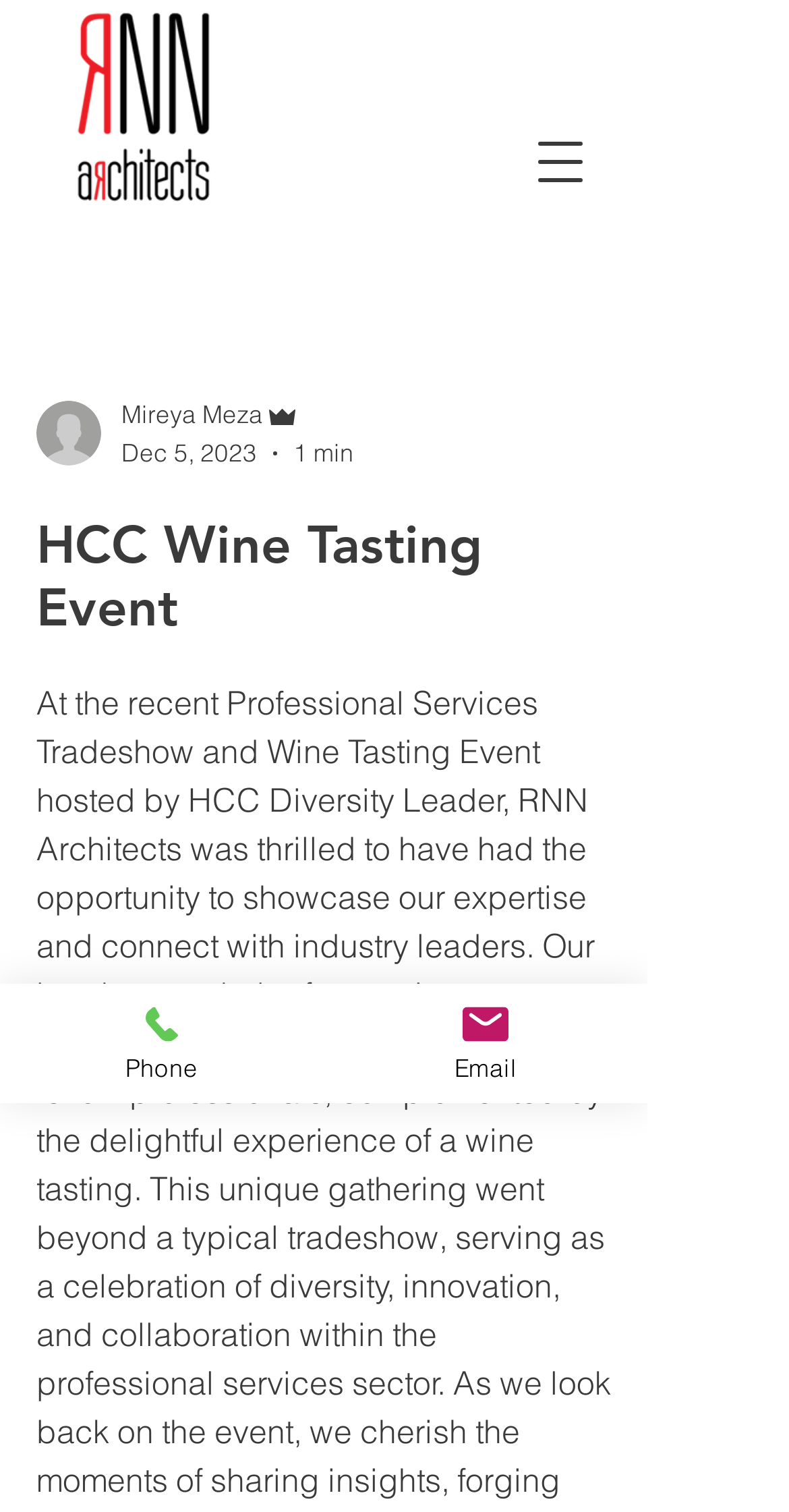Provide the bounding box coordinates of the HTML element described by the text: "aria-label="Open navigation menu"". The coordinates should be in the format [left, top, right, bottom] with values between 0 and 1.

[0.662, 0.083, 0.756, 0.13]